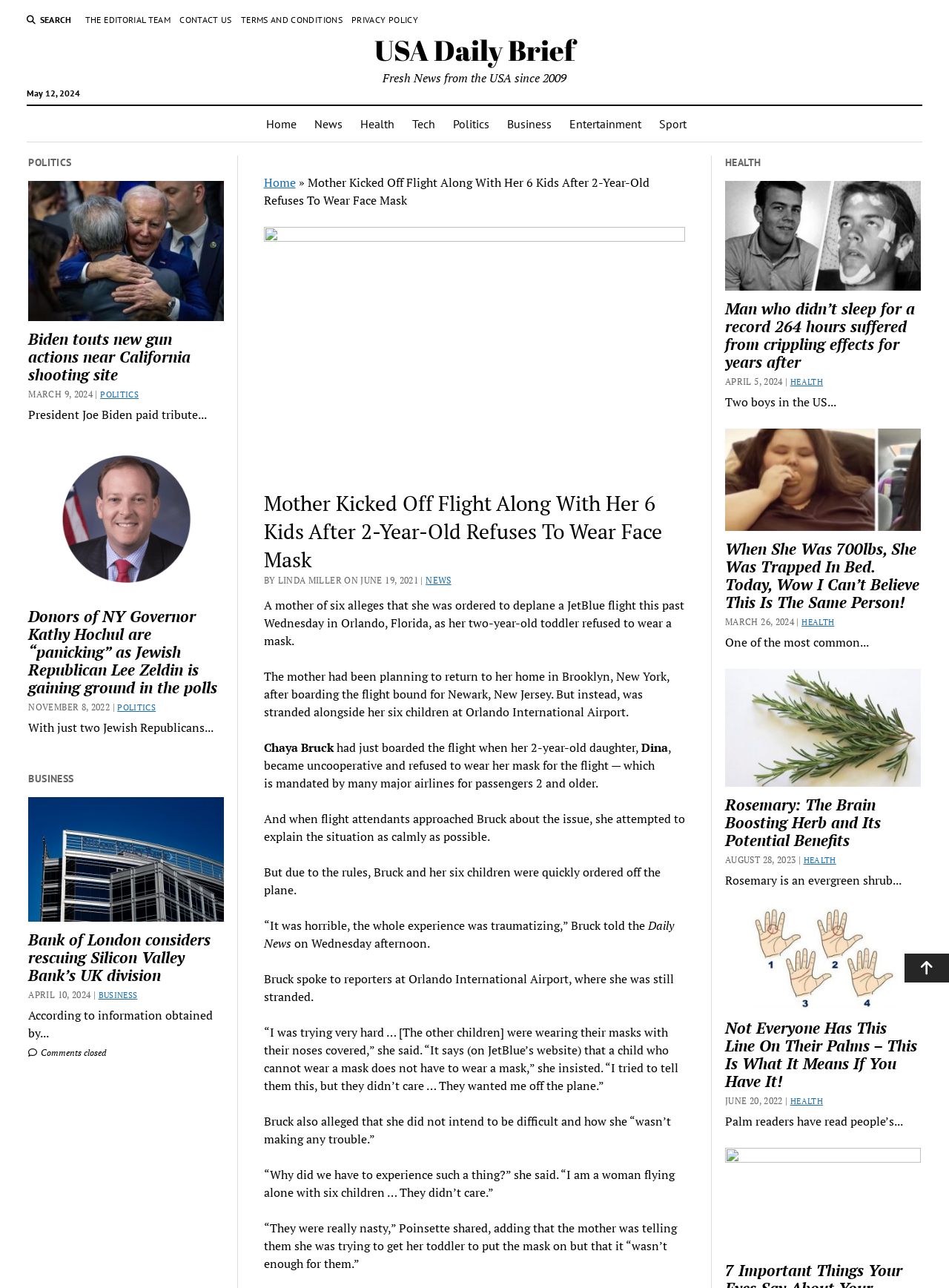Pinpoint the bounding box coordinates for the area that should be clicked to perform the following instruction: "Scroll to the top".

[0.953, 0.74, 1.0, 0.763]